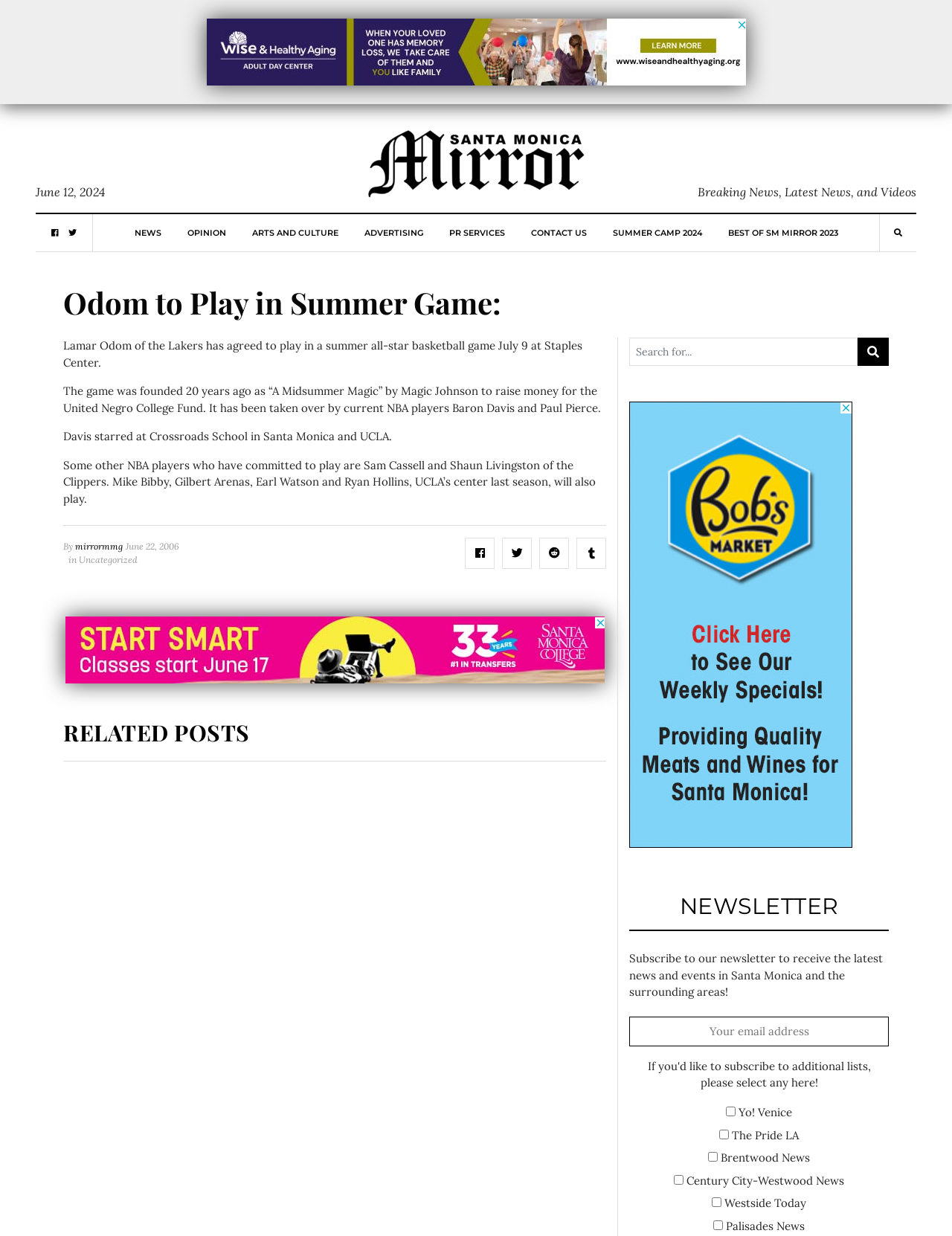What is the name of the Lakers player mentioned in the article?
Please provide a single word or phrase as the answer based on the screenshot.

Lamar Odom